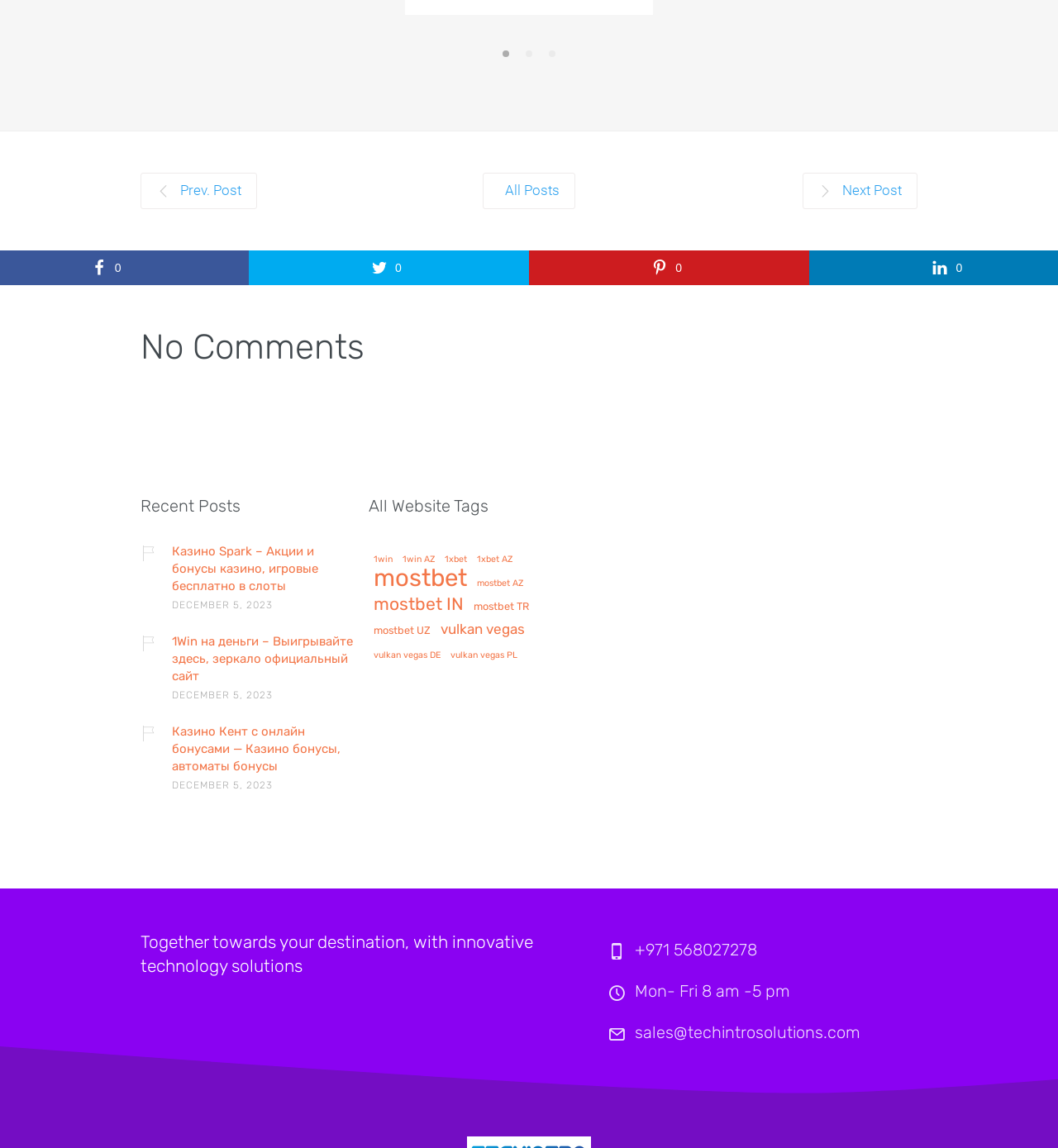Locate the bounding box coordinates of the clickable region to complete the following instruction: "View recent posts."

[0.133, 0.43, 0.339, 0.459]